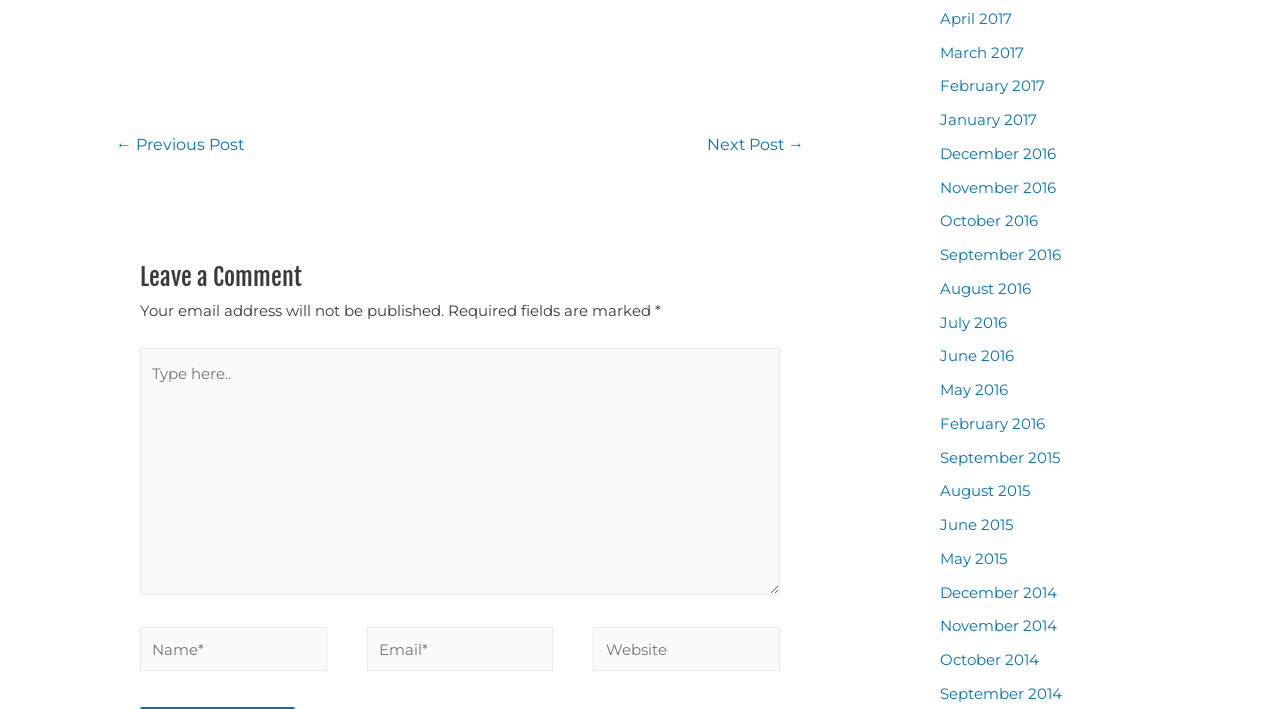Could you find the bounding box coordinates of the clickable area to complete this instruction: "Type in the 'Name*' field"?

[0.109, 0.885, 0.255, 0.946]